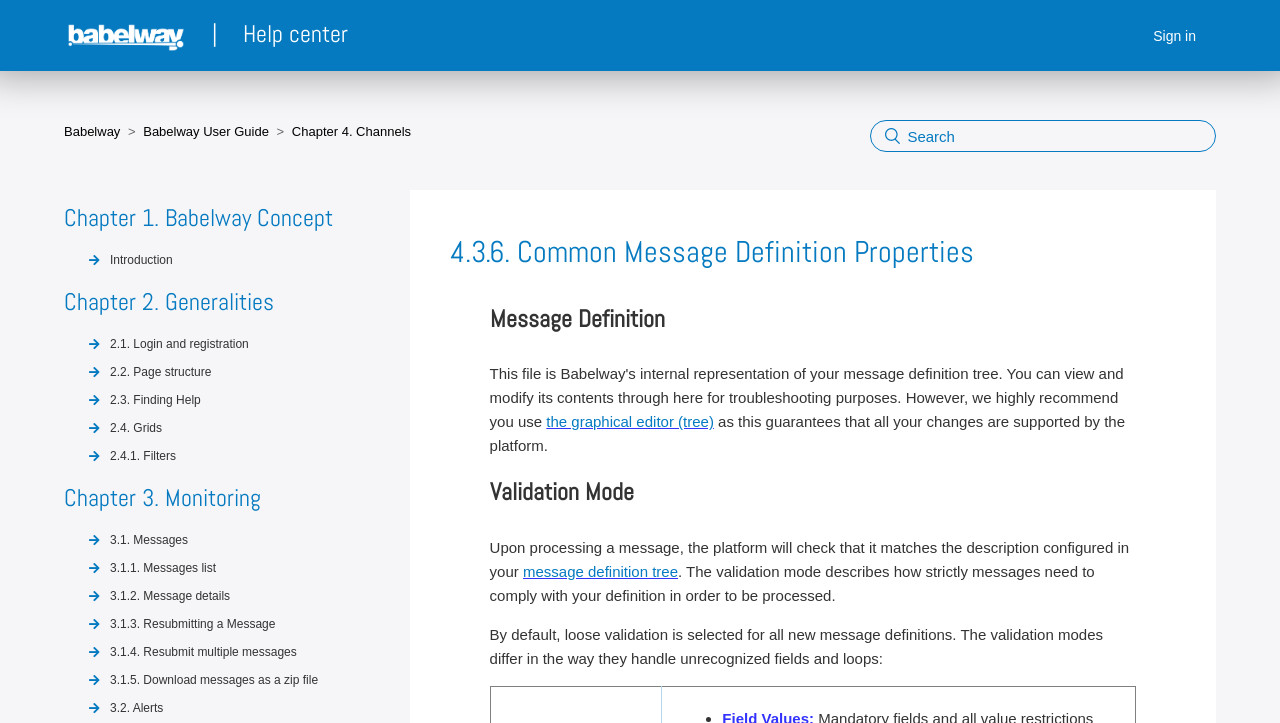Please determine the bounding box coordinates of the element's region to click for the following instruction: "Edit Message Definition".

[0.382, 0.415, 0.887, 0.634]